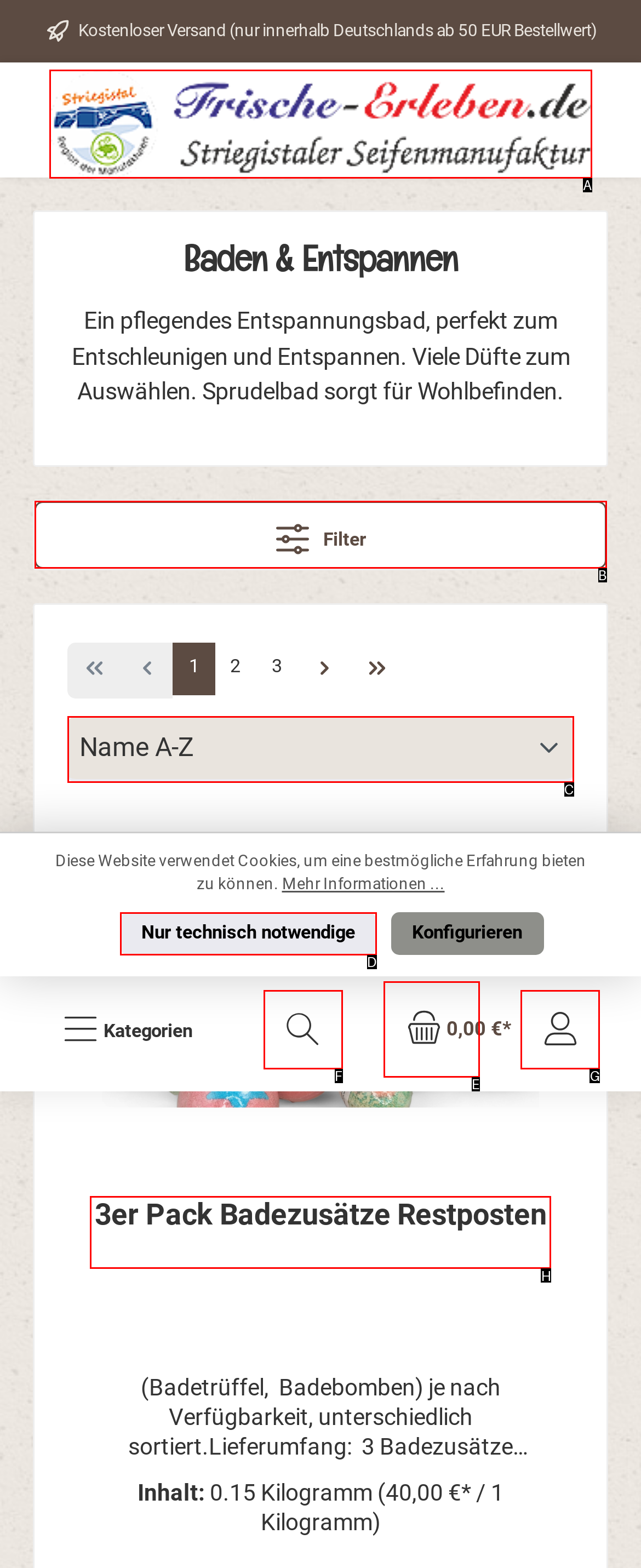Pick the right letter to click to achieve the task: Visit FAQ page
Answer with the letter of the correct option directly.

None